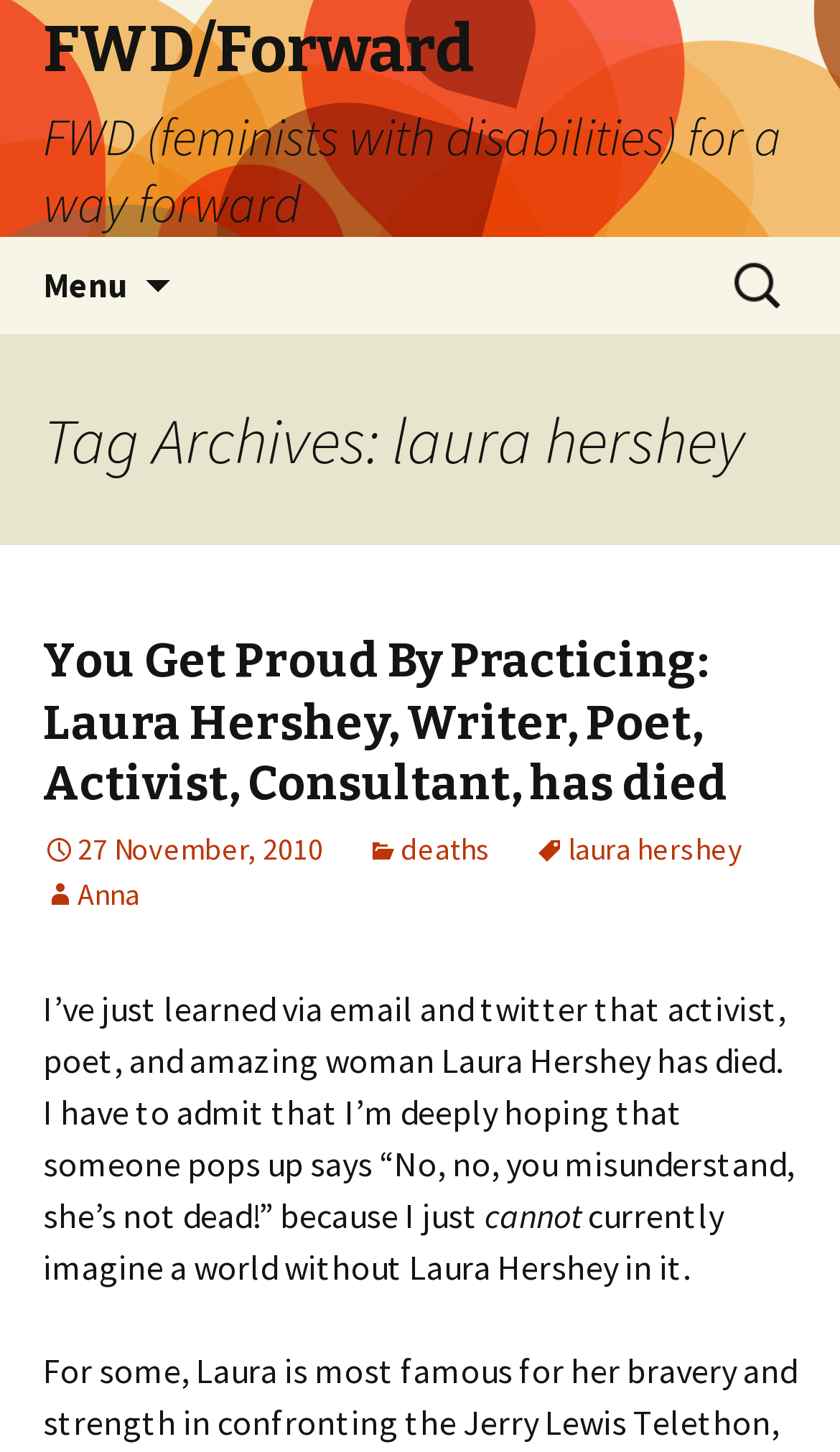Please determine the bounding box coordinates of the element to click in order to execute the following instruction: "Click on the FWD/Forward link". The coordinates should be four float numbers between 0 and 1, specified as [left, top, right, bottom].

[0.0, 0.0, 1.0, 0.163]